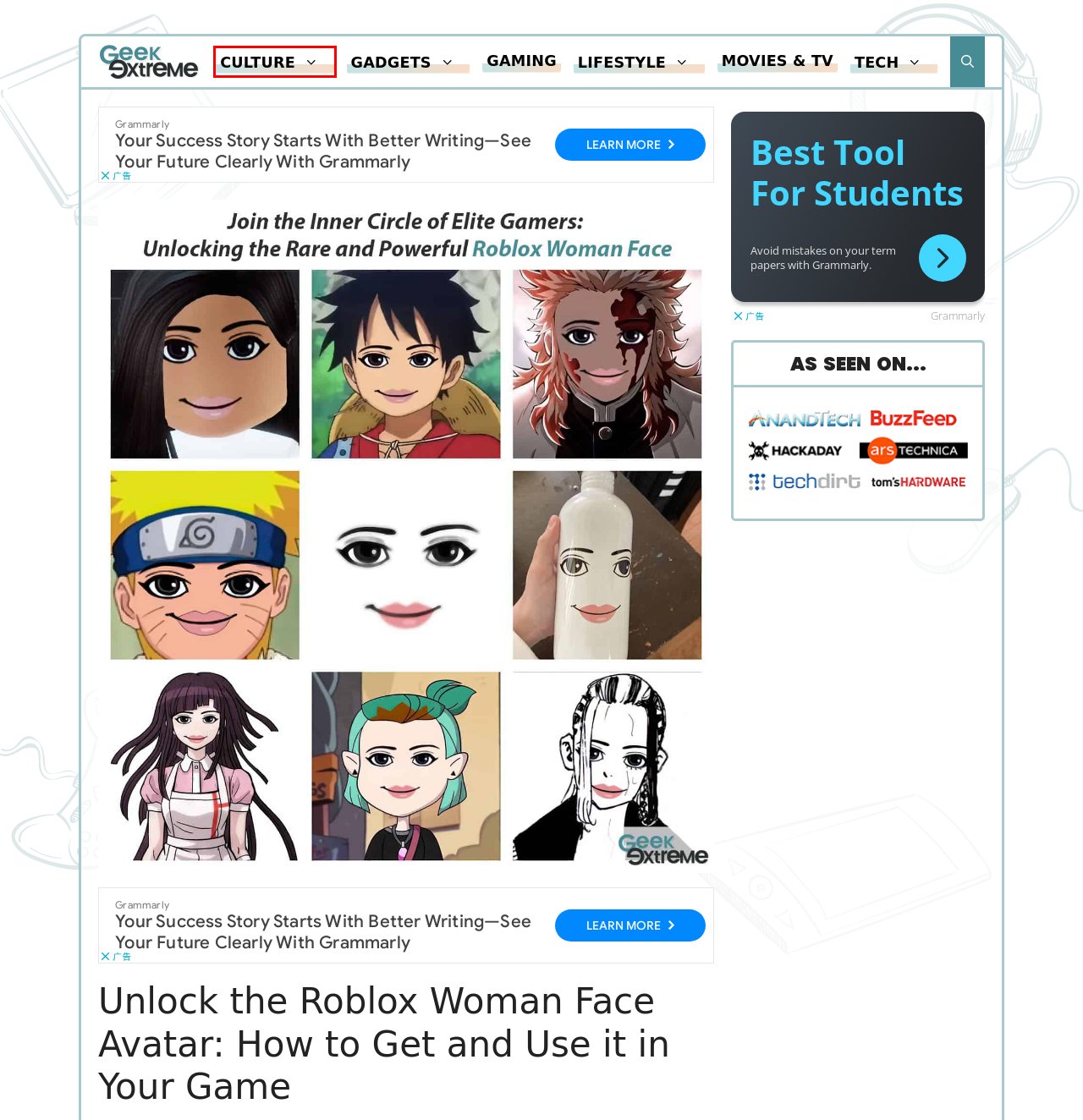You are provided with a screenshot of a webpage containing a red rectangle bounding box. Identify the webpage description that best matches the new webpage after the element in the bounding box is clicked. Here are the potential descriptions:
A. GeekExtreme - Gadgets And Gizmos | Geek Lifestyle For Men & Women
B. Lifestyle Archives - GeekExtreme
C. Tech Archives - GeekExtreme
D. Gadgets Archives - GeekExtreme
E. About - GeekExtreme
F. Culture Archives - GeekExtreme
G. Movies & TV Archives - GeekExtreme
H. Gaming Archives - GeekExtreme

F